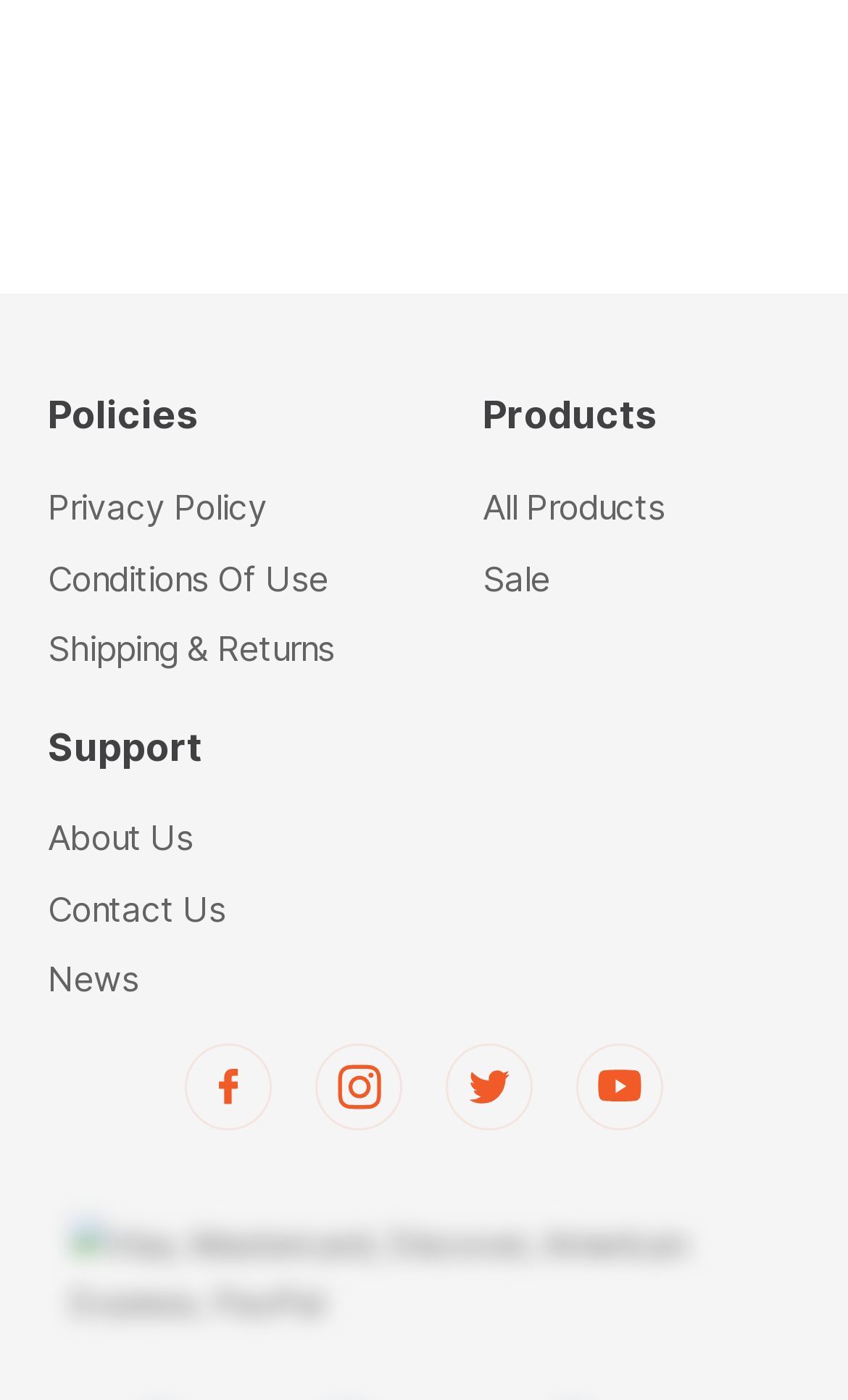Determine the bounding box coordinates of the area to click in order to meet this instruction: "Read news".

[0.056, 0.685, 0.164, 0.715]